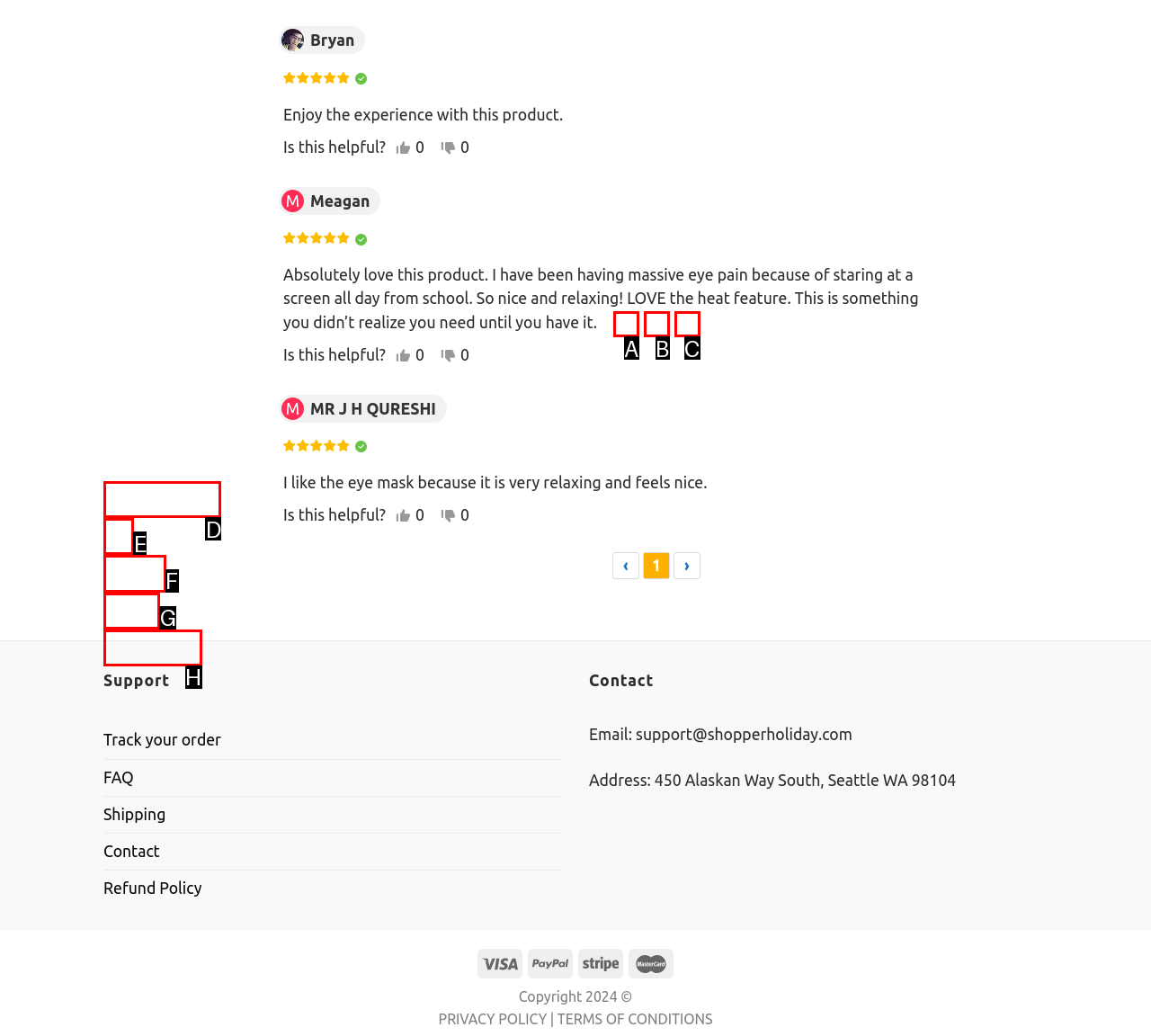Match the description: FAQ to one of the options shown. Reply with the letter of the best match.

E